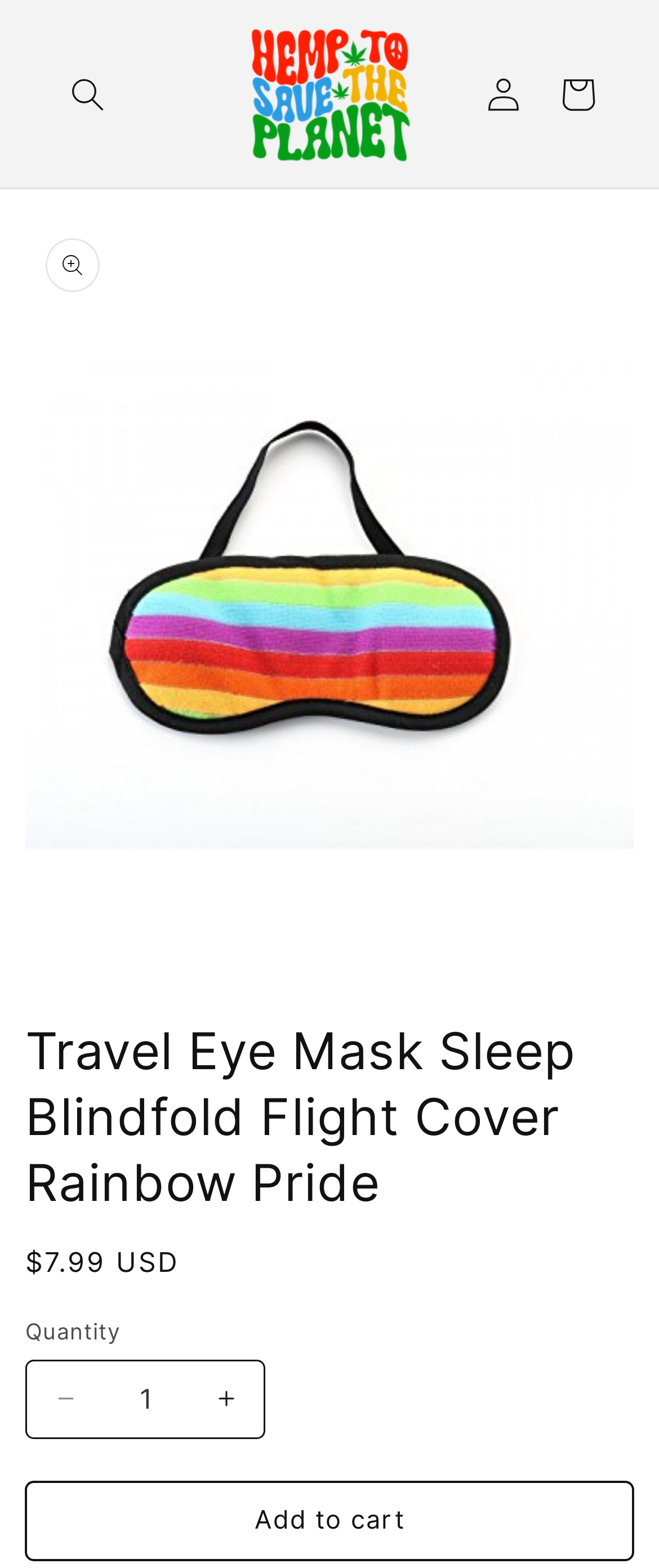Use a single word or phrase to answer the question:
What is the function of the button with the text 'Decrease quantity'?

Decrease quantity